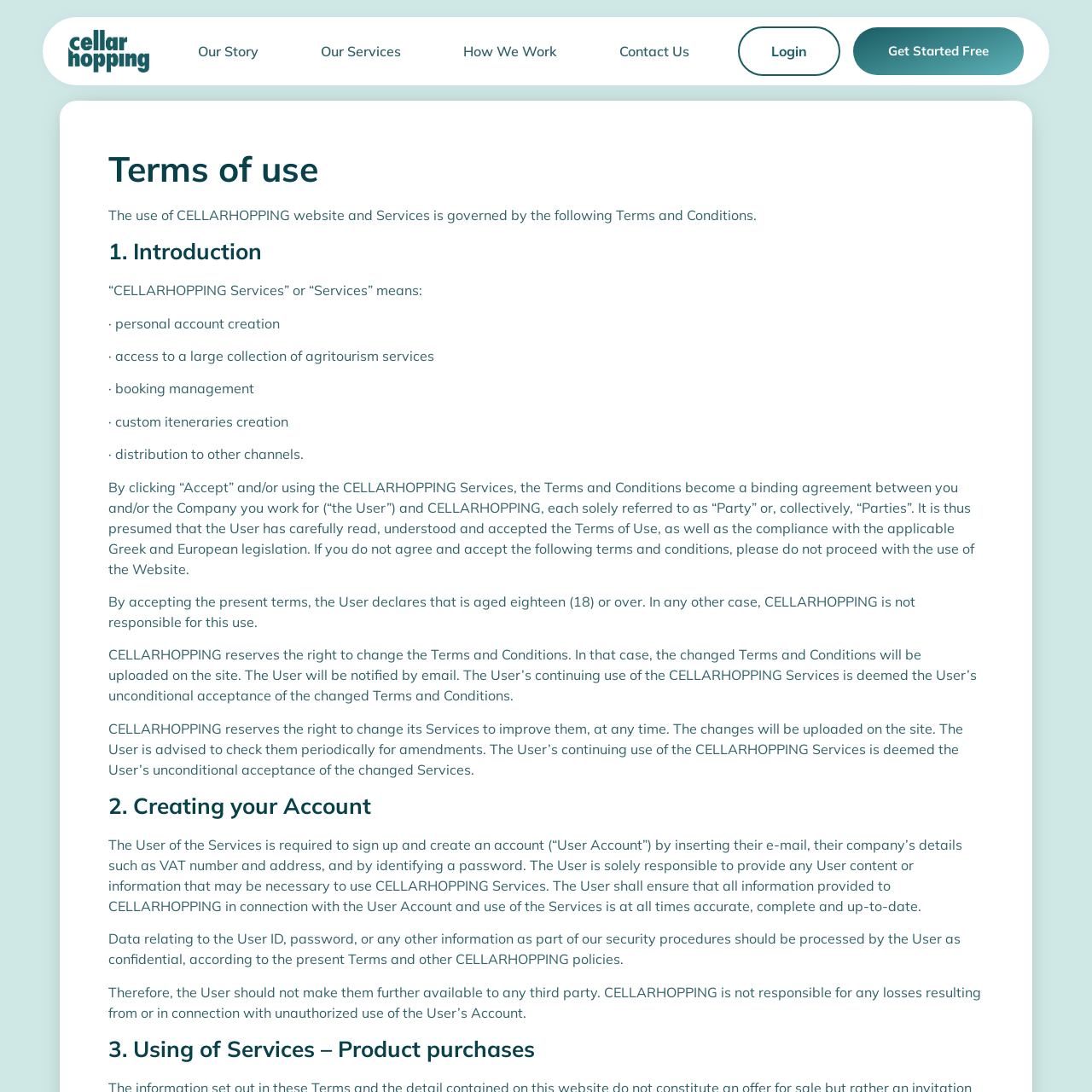What happens if the User does not agree with the Terms and Conditions?
Please use the visual content to give a single word or phrase answer.

Cannot use the Website